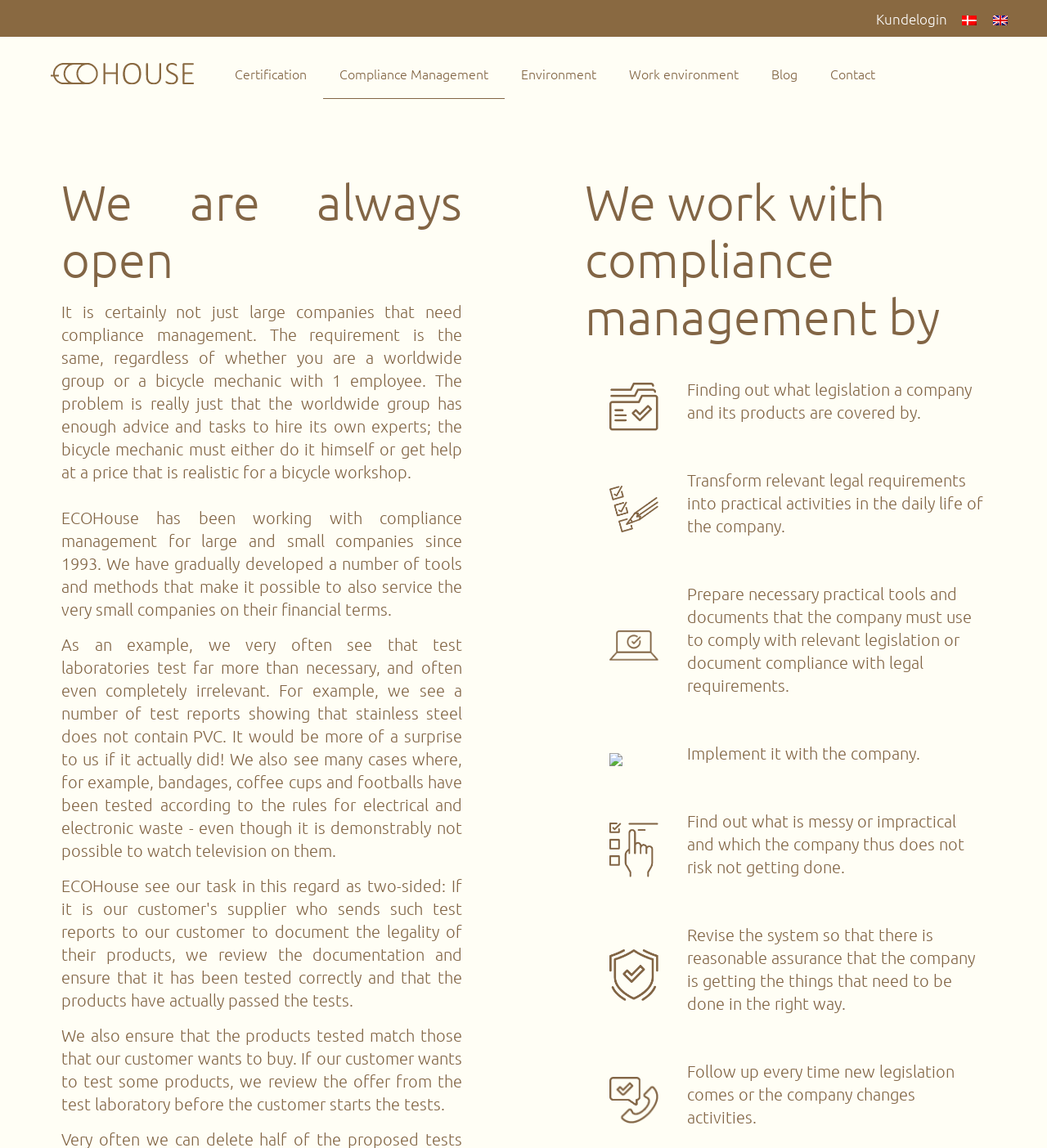Please find the bounding box coordinates of the element that must be clicked to perform the given instruction: "Go to the Compliance Management page". The coordinates should be four float numbers from 0 to 1, i.e., [left, top, right, bottom].

[0.049, 0.032, 0.185, 0.096]